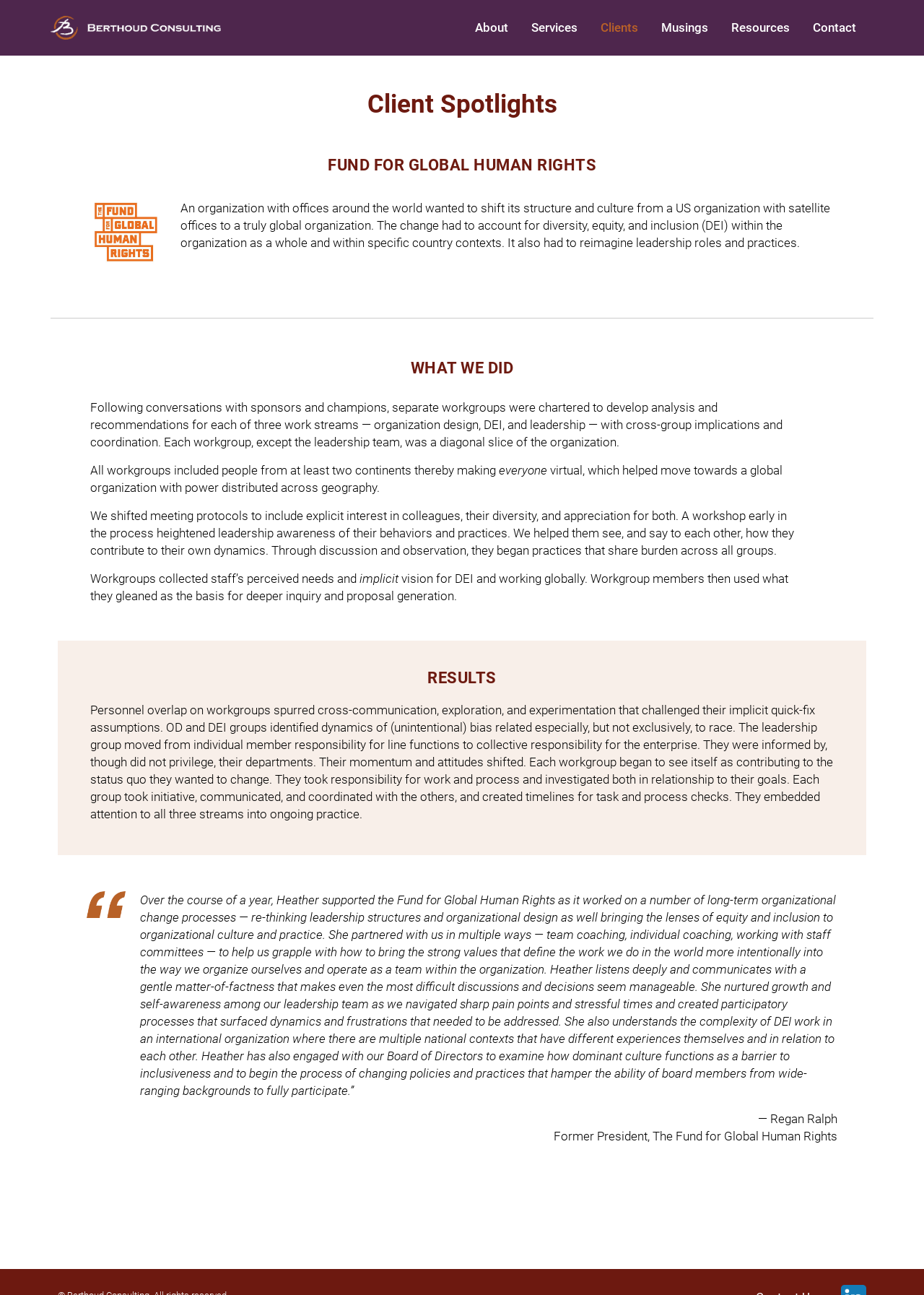Who supported the Fund for Global Human Rights?
Please look at the screenshot and answer in one word or a short phrase.

Heather